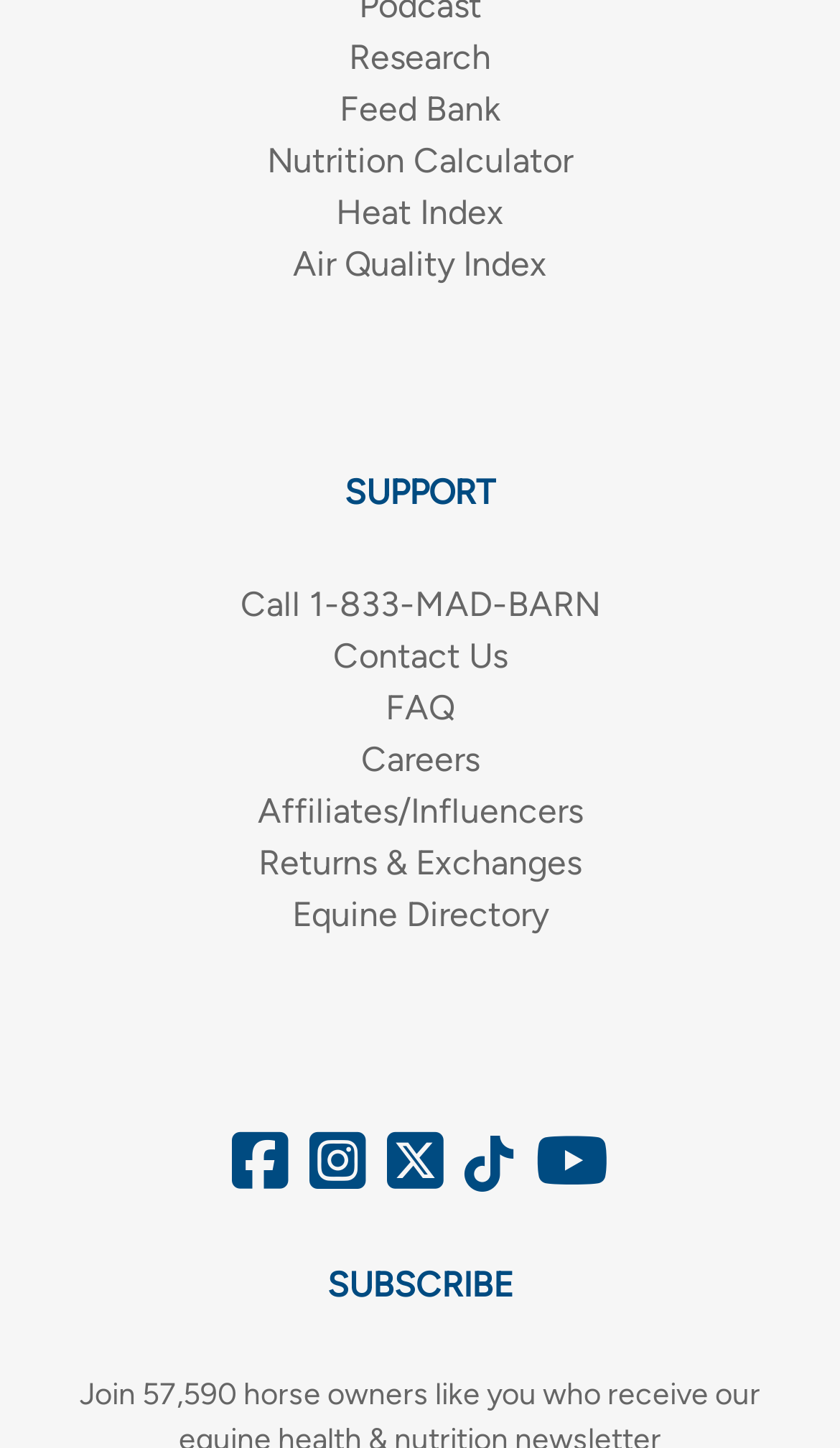Please answer the following question using a single word or phrase: 
What is the first link on the webpage?

Research